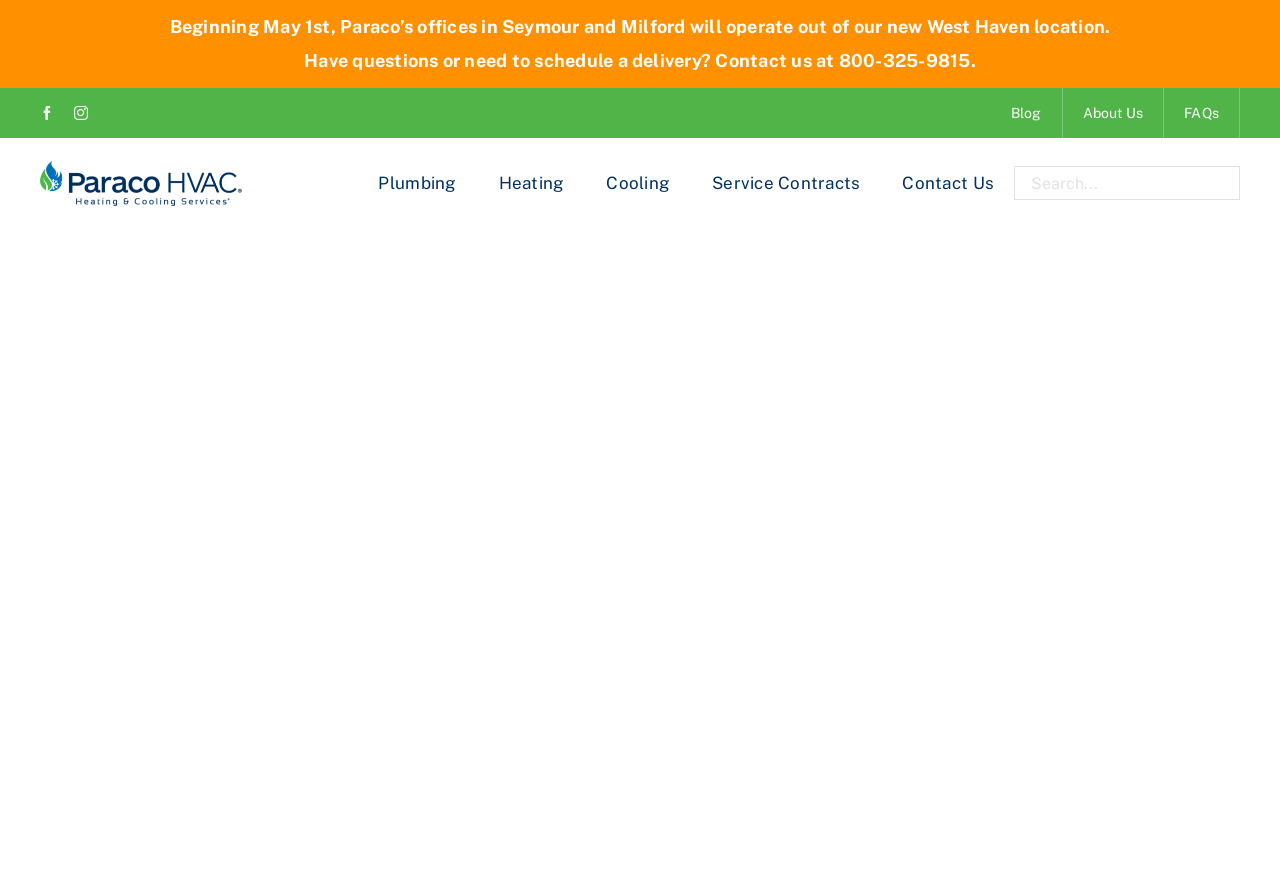What are the main services offered by the company?
Refer to the image and give a detailed response to the question.

I found the main services by looking at the navigation element 'Handyman Main Menu' and its child link elements with the text 'Plumbing', 'Heating', 'Cooling', and 'Service Contracts'.